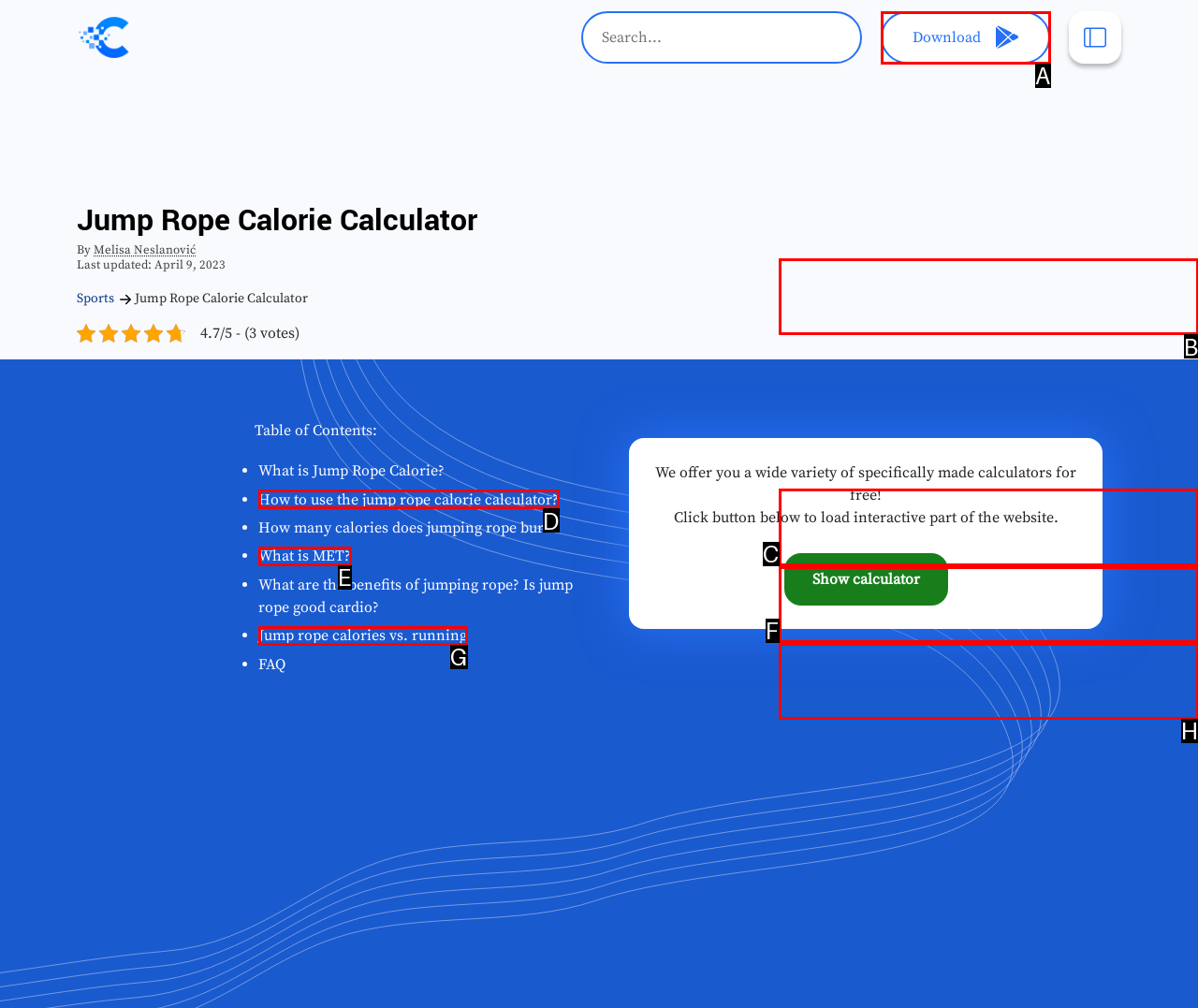Given the element description: Jump rope calories vs. running
Pick the letter of the correct option from the list.

G